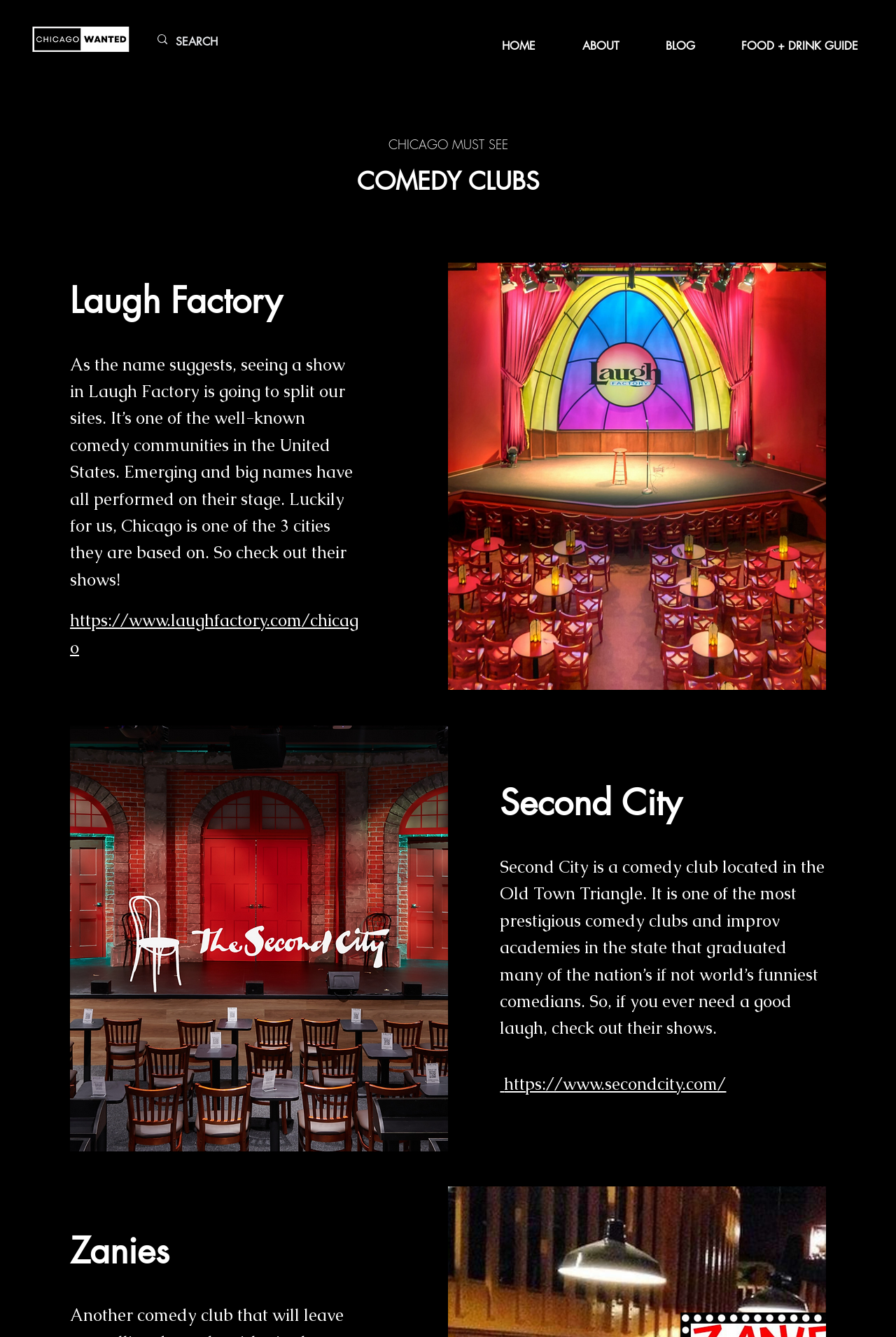What is the purpose of visiting Laugh Factory?
From the image, respond using a single word or phrase.

to see a show